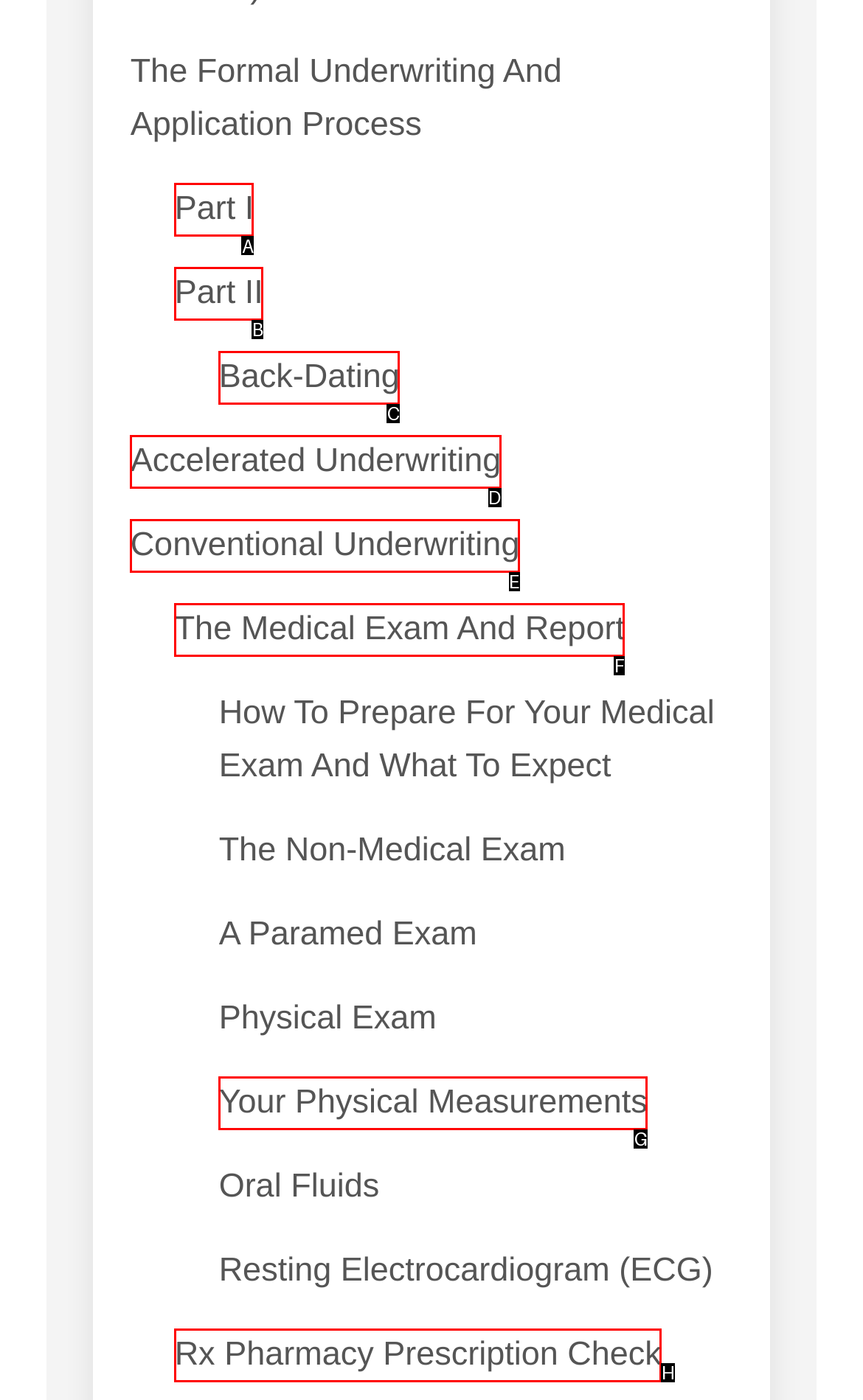To complete the task: Go to part I, which option should I click? Answer with the appropriate letter from the provided choices.

A